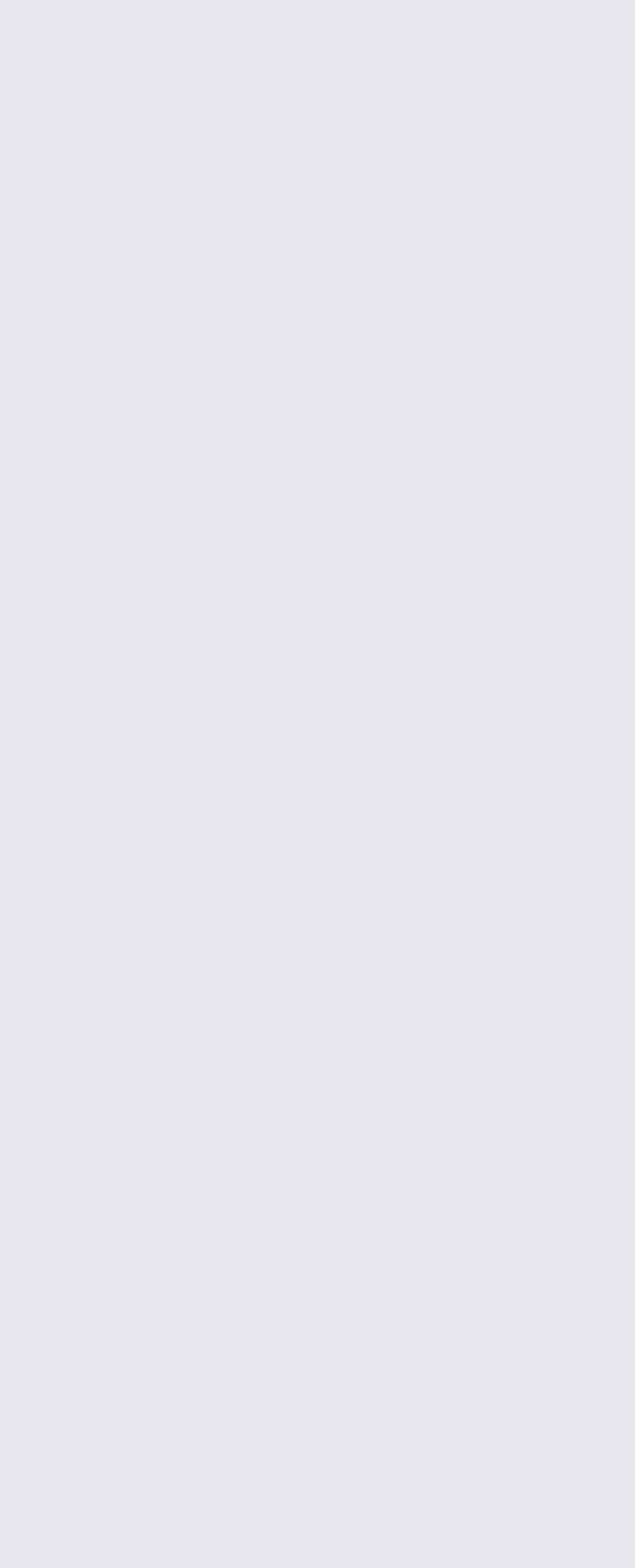Please find the bounding box coordinates in the format (top-left x, top-left y, bottom-right x, bottom-right y) for the given element description. Ensure the coordinates are floating point numbers between 0 and 1. Description: درباره ما

[0.795, 0.612, 0.923, 0.632]